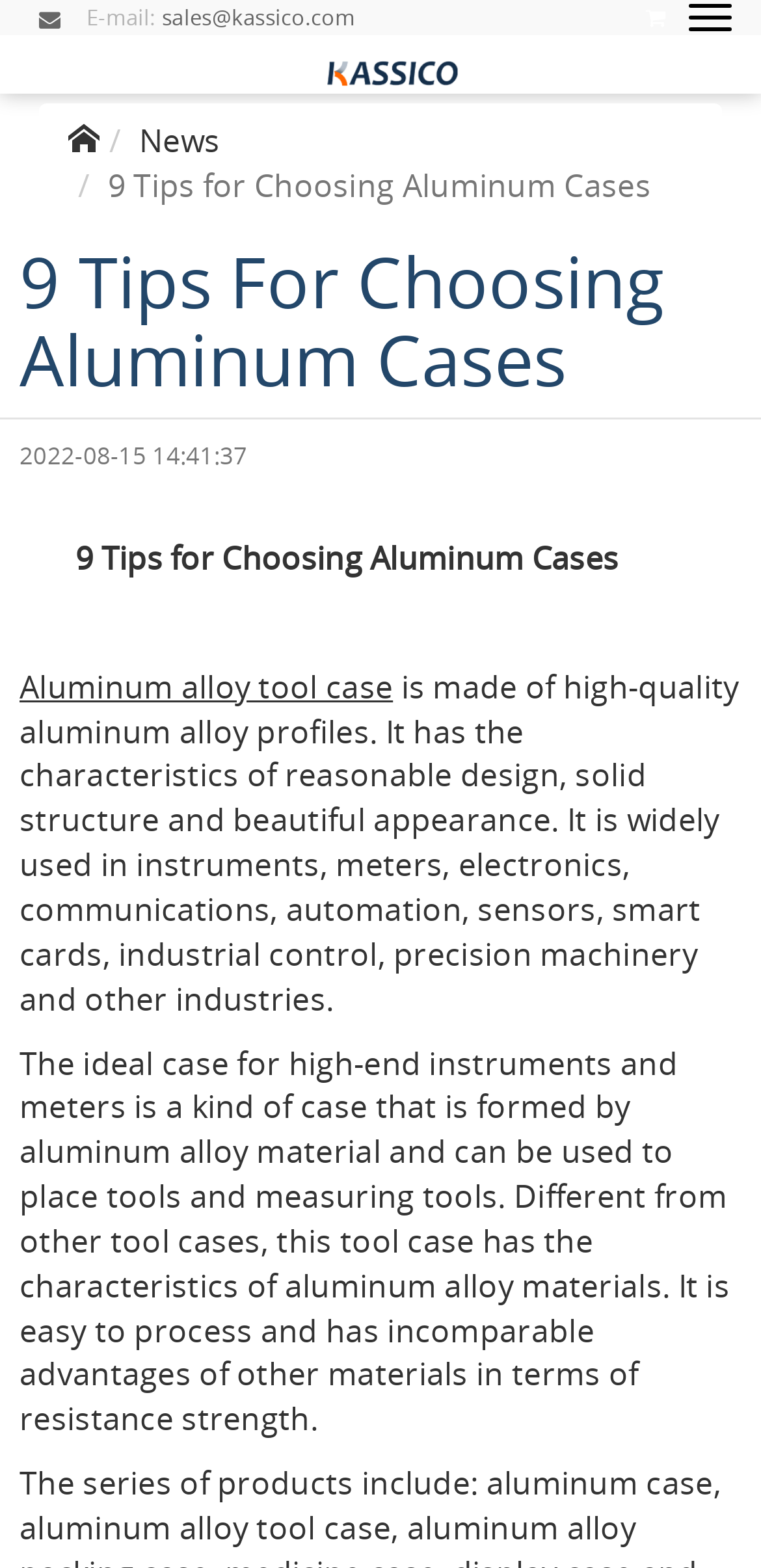Bounding box coordinates should be provided in the format (top-left x, top-left y, bottom-right x, bottom-right y) with all values between 0 and 1. Identify the bounding box for this UI element: support@newonlinestuff.com

None